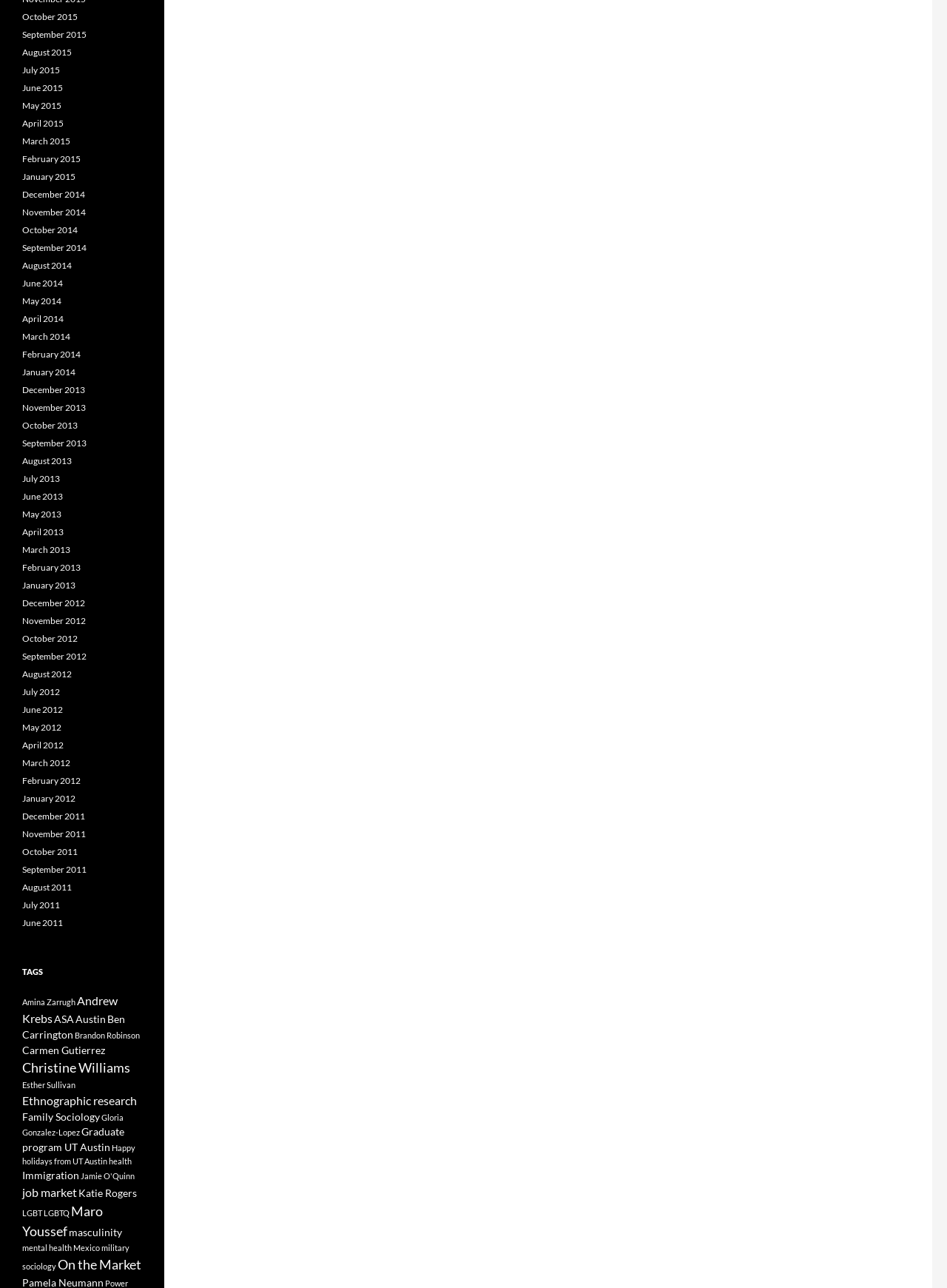Please provide a detailed answer to the question below based on the screenshot: 
How are the links organized on this webpage?

The links are organized in a chronological order, with the most recent dates at the top and the oldest dates at the bottom, which suggests that the archive is organized by date.